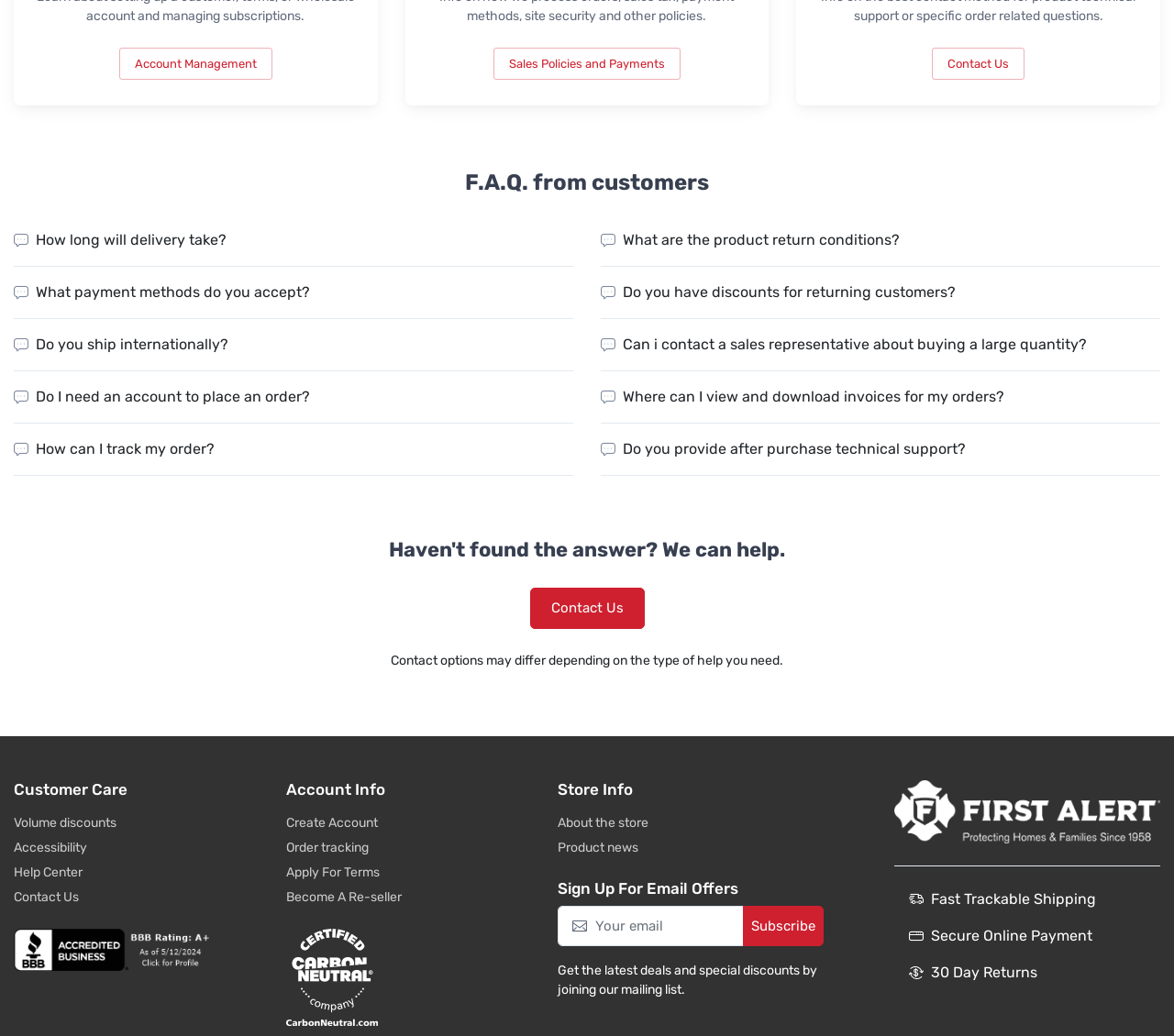Please provide a detailed answer to the question below based on the screenshot: 
How many links are there in the FAQ section?

I counted the number of links under the 'F.A.Q. from customers' heading and found 9 links, including 'How long will delivery take?', 'What payment methods do you accept?', and 'Do you ship internationally?'.